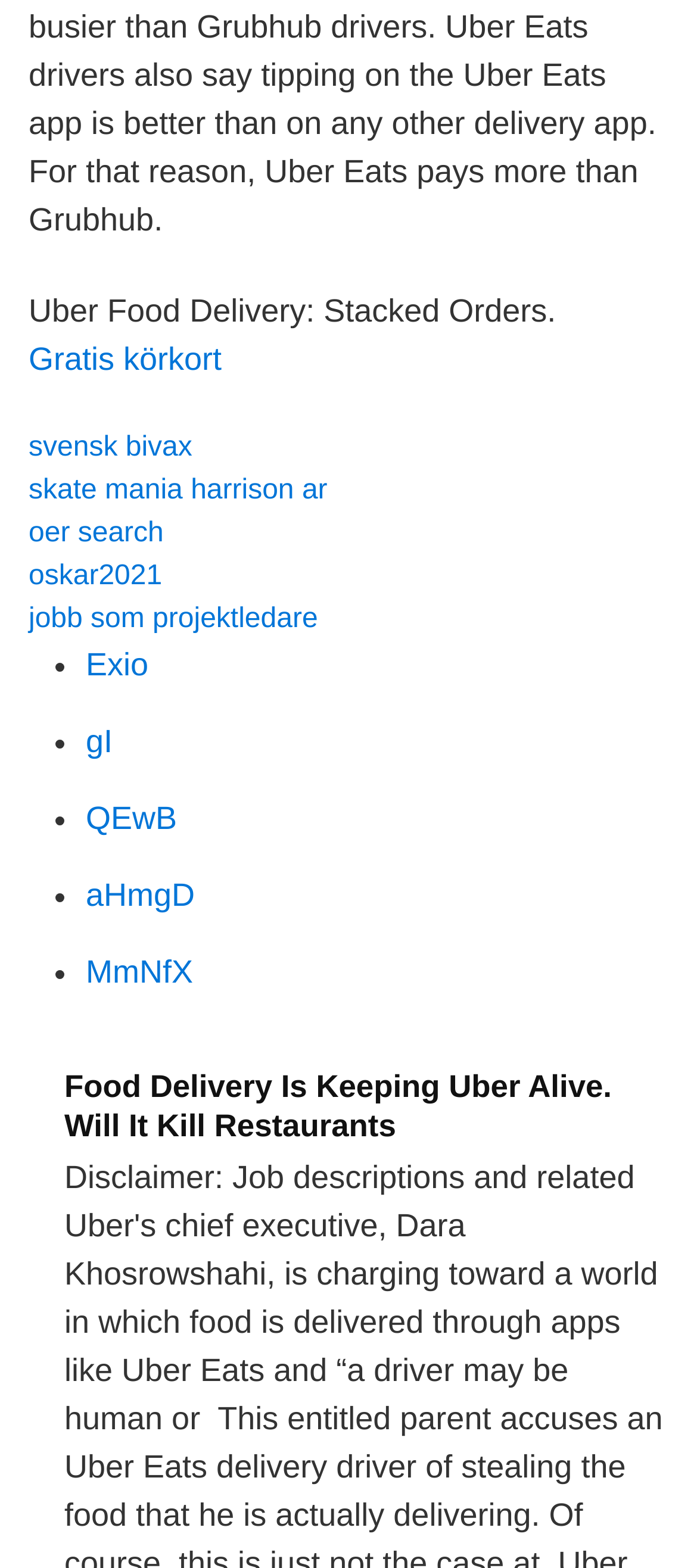Determine the bounding box coordinates of the region I should click to achieve the following instruction: "View 'Food Delivery Is Keeping Uber Alive. Will It Kill Restaurants'". Ensure the bounding box coordinates are four float numbers between 0 and 1, i.e., [left, top, right, bottom].

[0.092, 0.682, 0.959, 0.732]